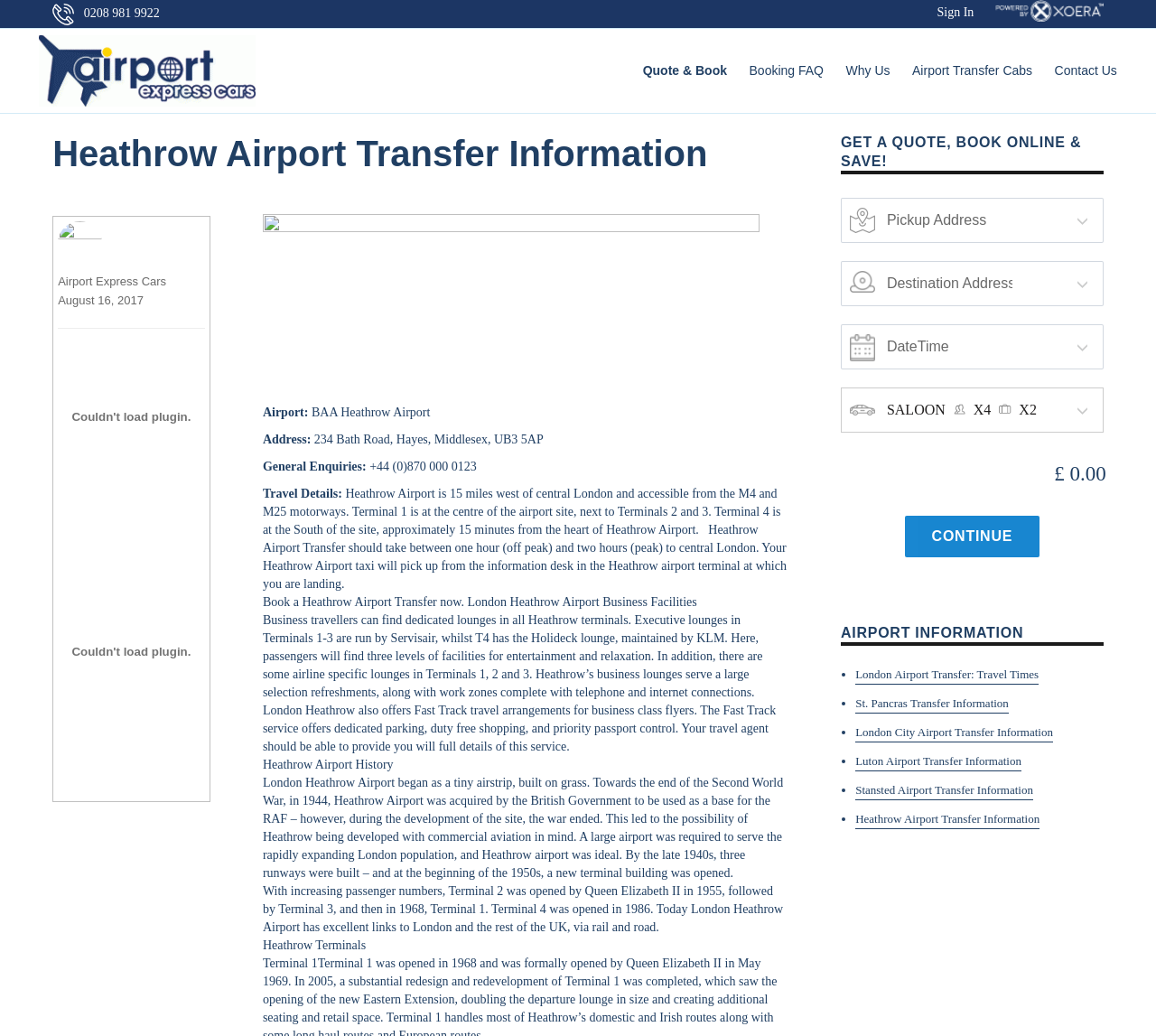Determine the bounding box coordinates for the clickable element required to fulfill the instruction: "Enter pickup address". Provide the coordinates as four float numbers between 0 and 1, i.e., [left, top, right, bottom].

[0.727, 0.191, 0.955, 0.234]